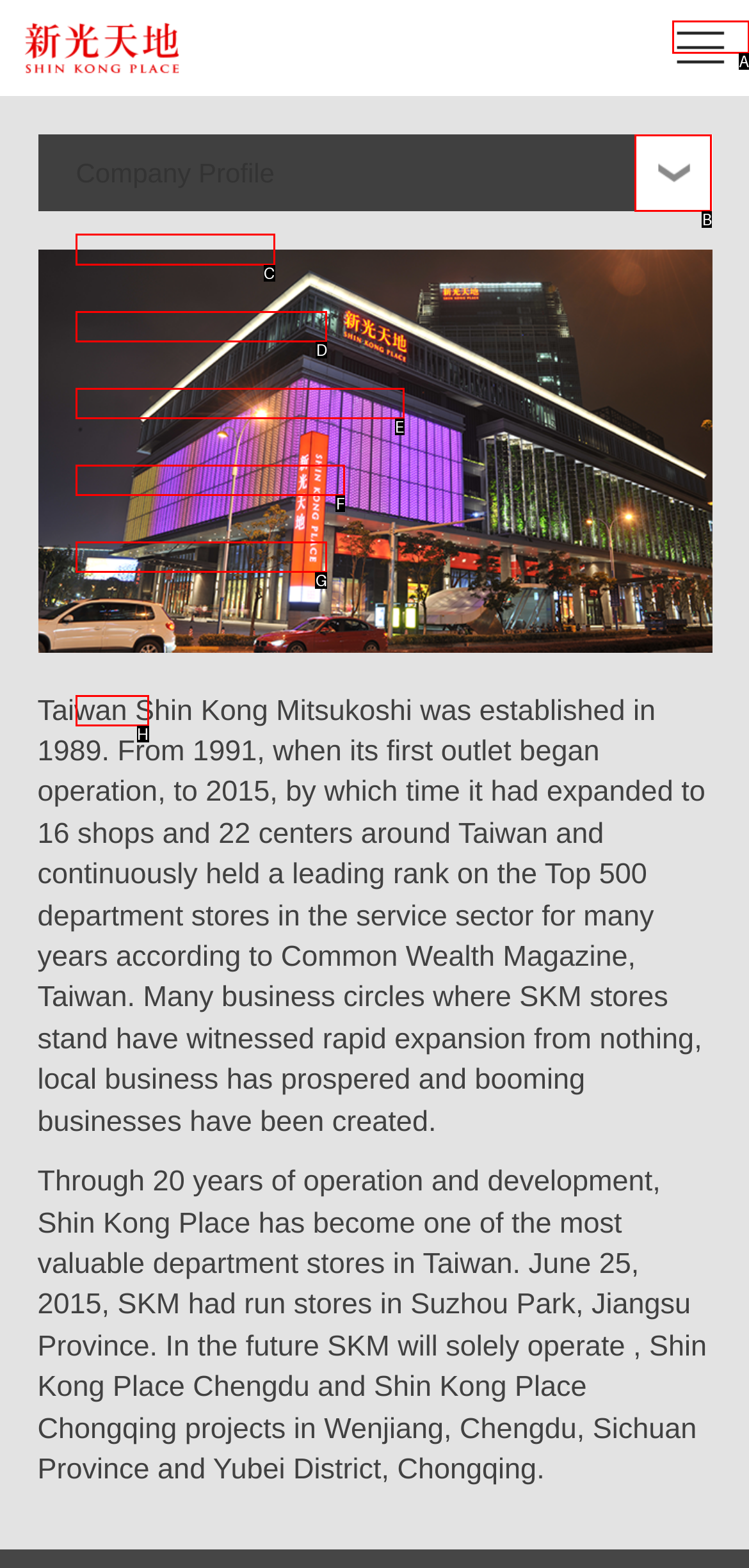Choose the letter of the element that should be clicked to complete the task: Click the company profile link
Answer with the letter from the possible choices.

C